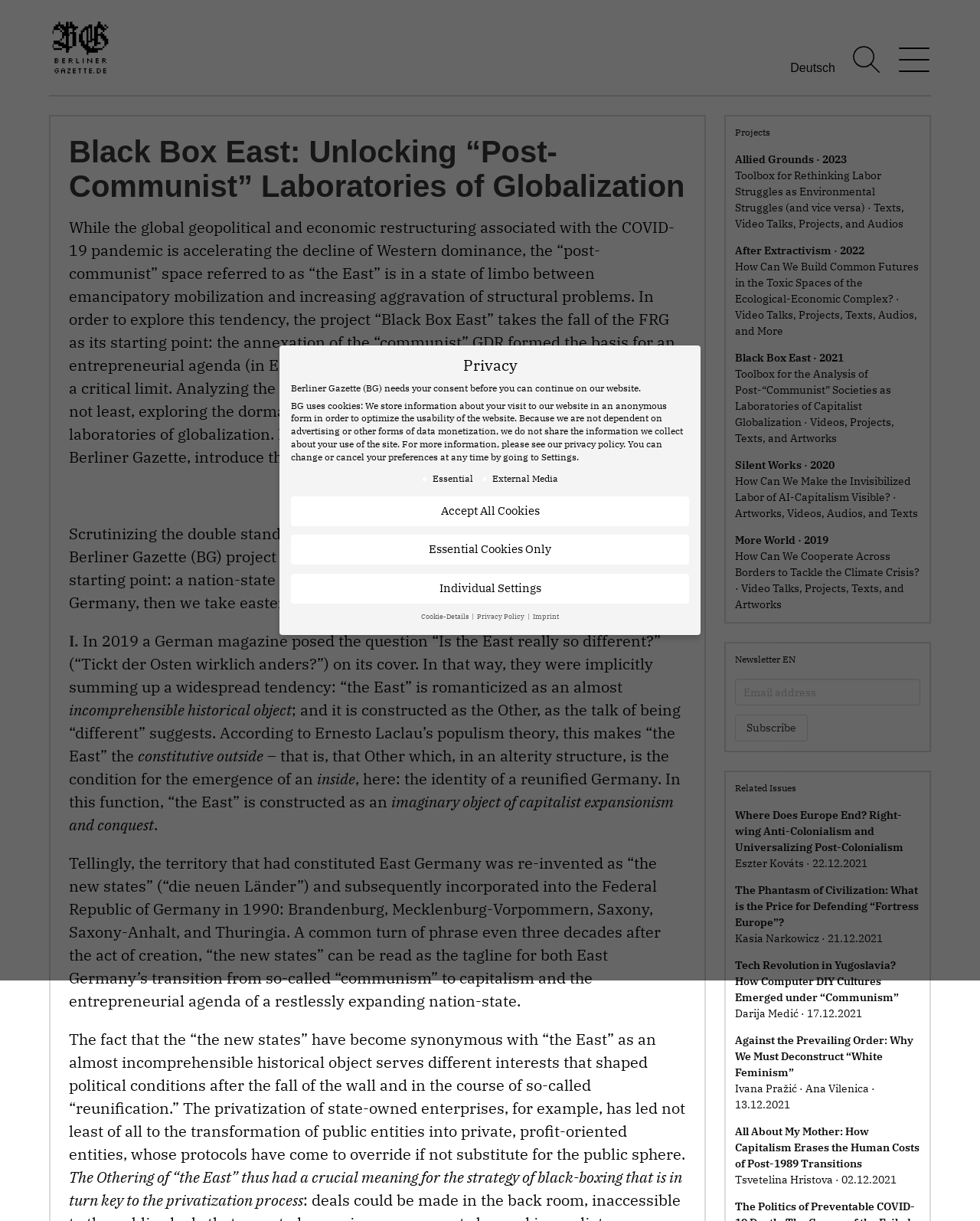Create a detailed description of the webpage's content and layout.

The webpage is divided into several sections. At the top, there is a navigation menu with links to the main page, a search button, and a menu button. Below the navigation menu, there is a header section with a heading that reads "Black Box East: Unlocking “Post-Communist” Laboratories of Globalization". 

Following the header, there is a long paragraph of text that discusses the project "Black Box East" and its focus on exploring the "post-communist" space referred to as "the East". The text is divided into several sections, each with its own subheadings and bullet points. The text discusses the concept of "the East" as an imaginary object of capitalist expansionism and conquest, and how it has been constructed as an Other, a constitutive outside that is the condition for the emergence of an inside, in this case, the identity of a reunified Germany.

Below the main text, there are several sections, including a "Projects" section that lists four projects, each with a link and a brief description. The projects are "Allied Grounds", "After Extractivism", "Black Box East", and "Silent Works". 

Next, there is a "Newsletter EN" section where users can subscribe to a newsletter by entering their email address. 

Following the newsletter section, there is a "Related Issues" section that lists four articles, each with a link, author, and date. The articles are "Where Does Europe End? Right-wing Anti-Colonialism and Universalizing Post-Colonialism", "The Phantasm of Civilization: What is the Price for Defending “Fortress Europe”?", "Tech Revolution in Yugoslavia? How Computer DIY Cultures Emerged under “Communism”", and "Against the Prevailing Order: Why We Must Deconstruct “White Feminism”".